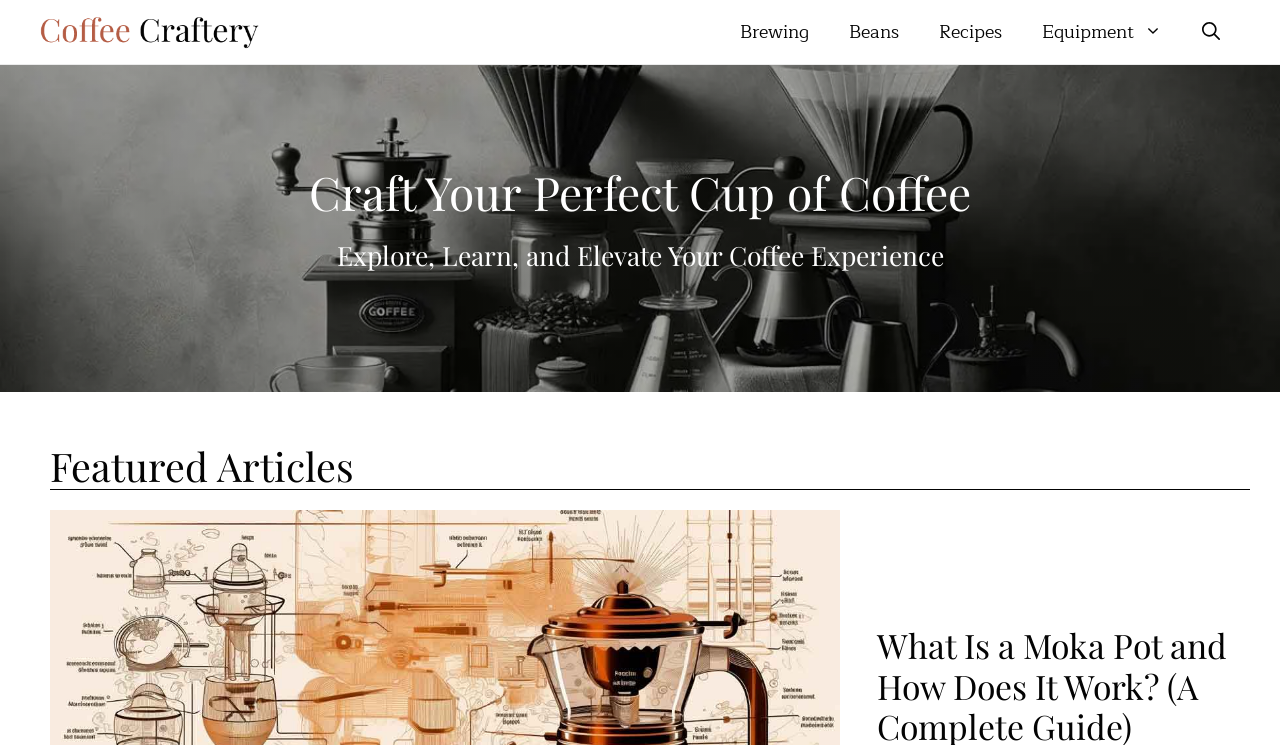Respond to the question below with a single word or phrase:
How many main navigation links are available on this webpage?

4